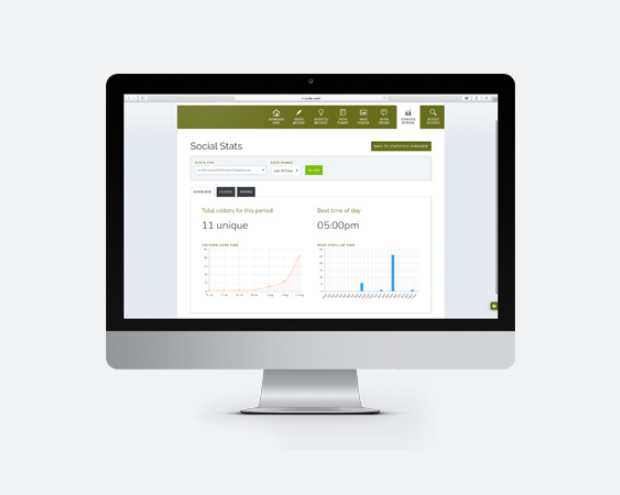How many unique visitors are shown?
Answer the question with as much detail as you can, using the image as a reference.

The data point on the dashboard indicates that there were 11 unique visitors during a specified period, providing insight into the website's traffic and engagement.